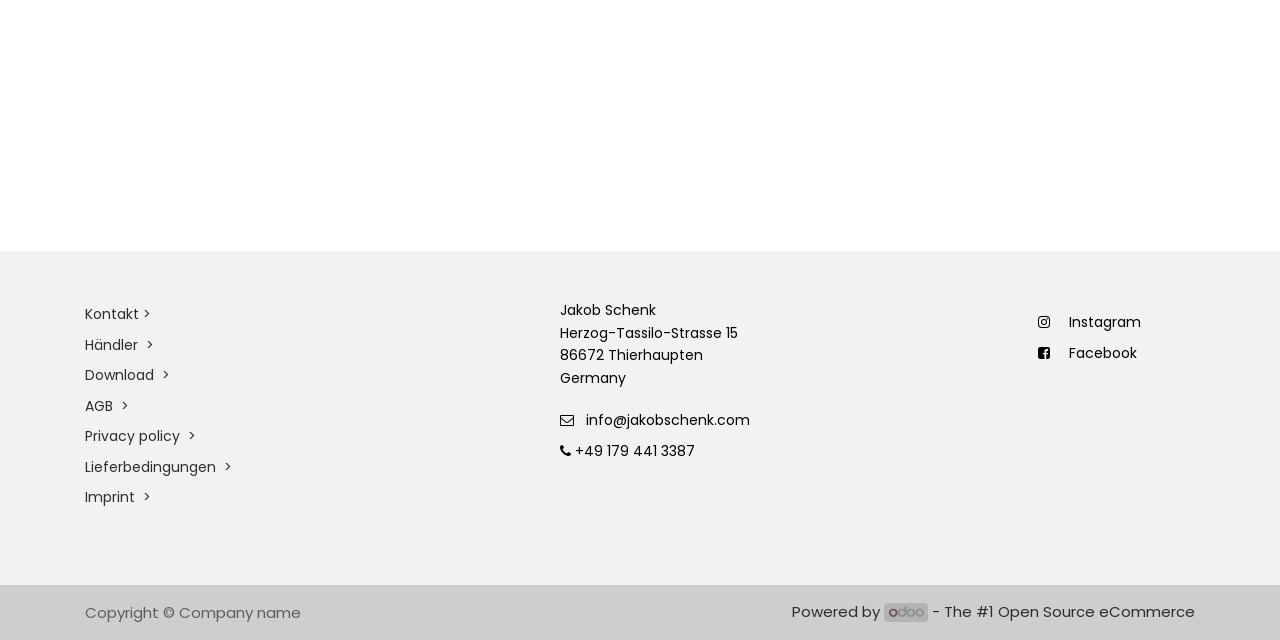Provide the bounding box coordinates of the HTML element this sentence describes: "Assessment".

None